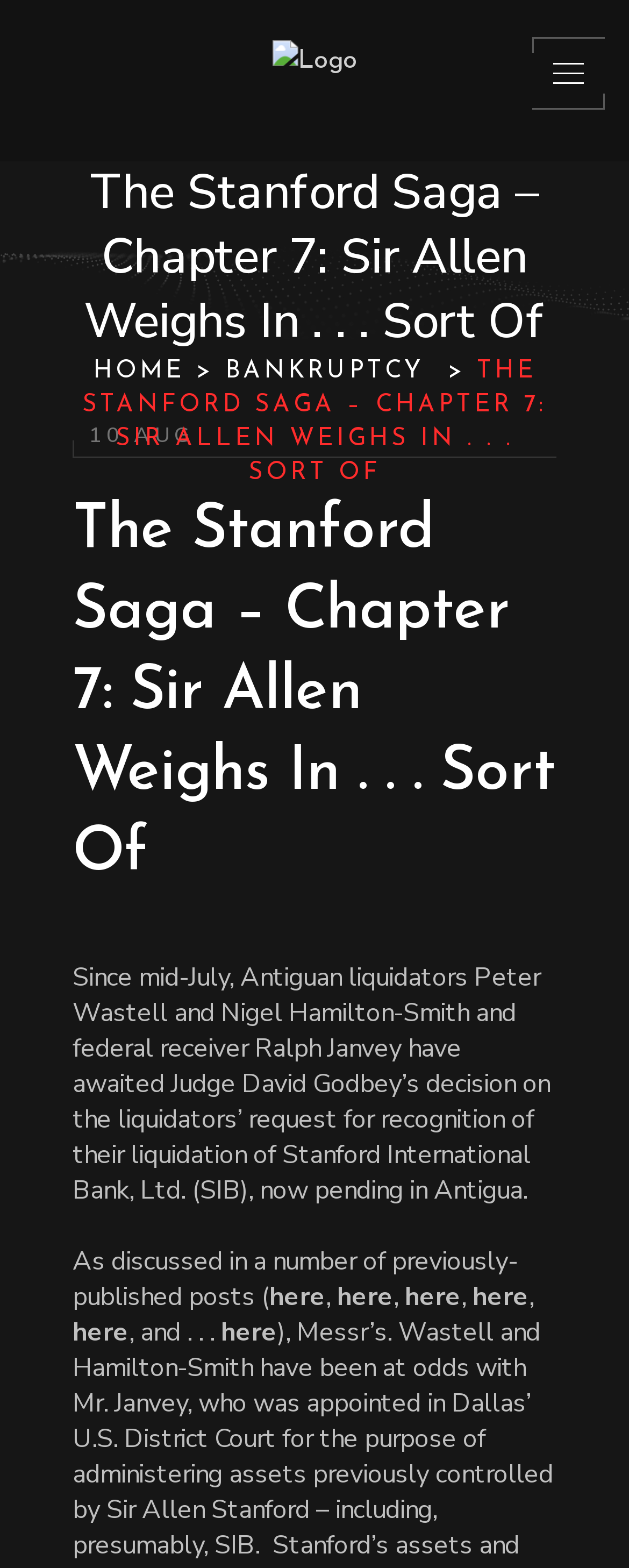What is the name of the law firm?
Answer the question based on the image using a single word or a brief phrase.

South Bay Law Firm